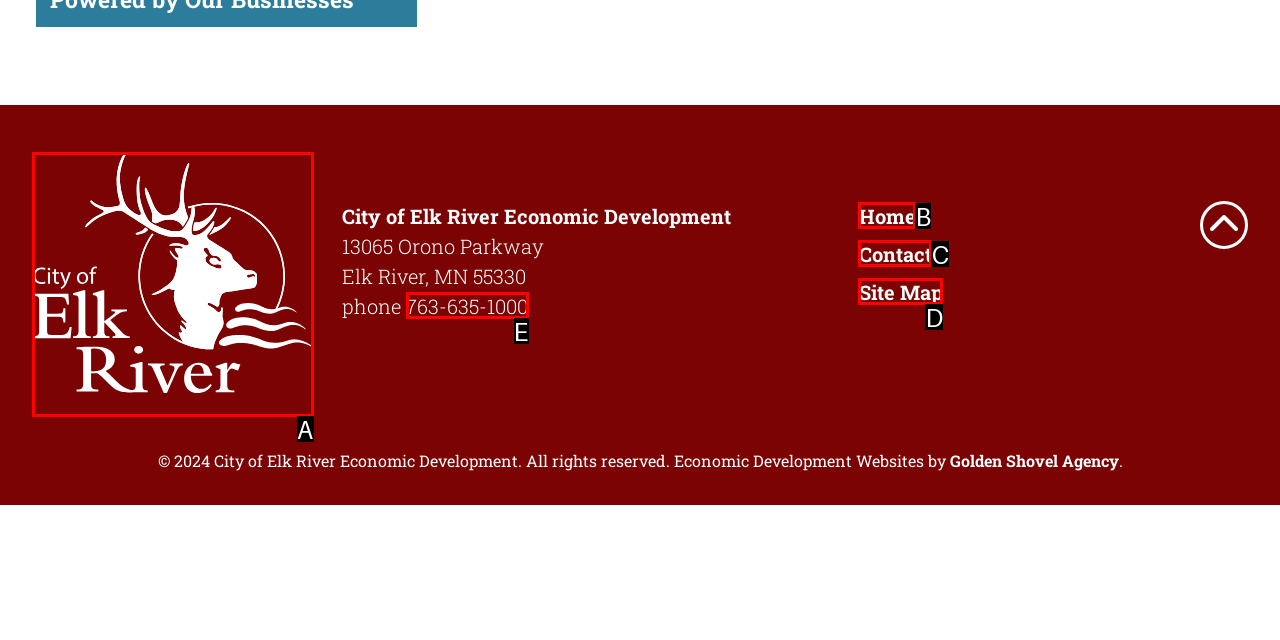Match the option to the description: Site Map
State the letter of the correct option from the available choices.

D